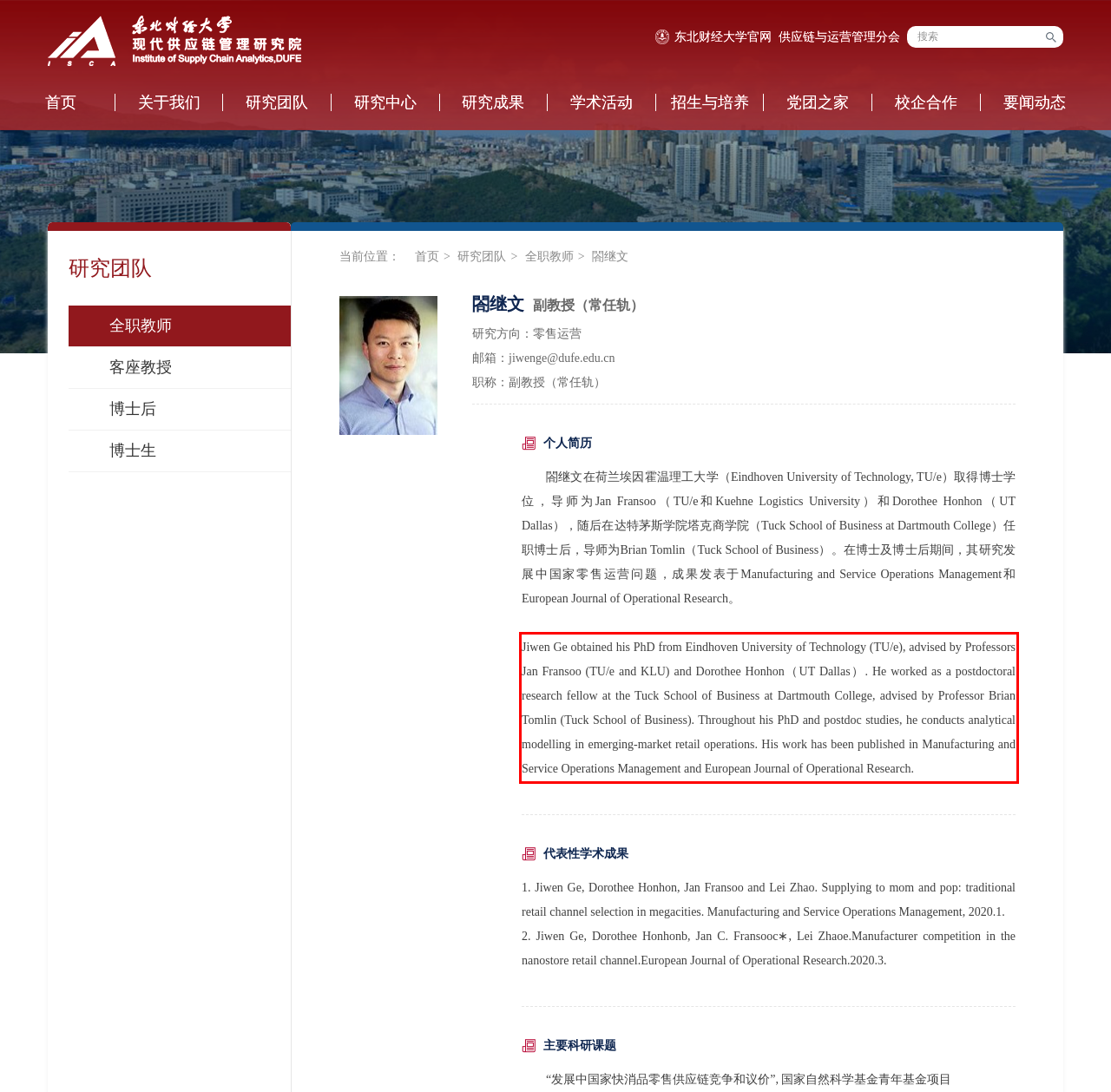From the given screenshot of a webpage, identify the red bounding box and extract the text content within it.

Jiwen Ge obtained his PhD from Eindhoven University of Technology (TU/e), advised by Professors Jan Fransoo (TU/e and KLU) and Dorothee Honhon（UT Dallas）. He worked as a postdoctoral research fellow at the Tuck School of Business at Dartmouth College, advised by Professor Brian Tomlin (Tuck School of Business). Throughout his PhD and postdoc studies, he conducts analytical modelling in emerging-market retail operations. His work has been published in Manufacturing and Service Operations Management and European Journal of Operational Research.